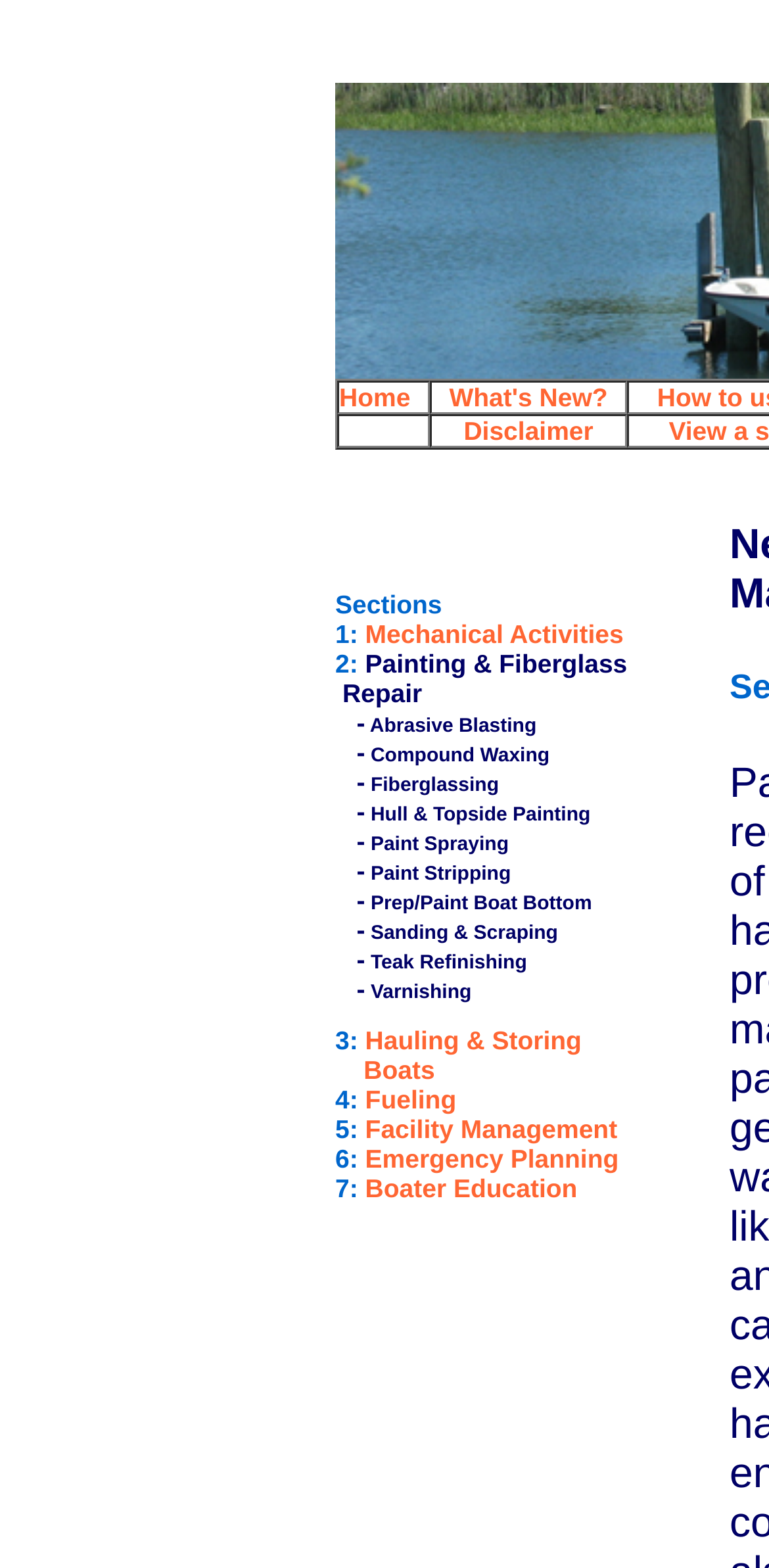Please use the details from the image to answer the following question comprehensively:
How many sections are there?

I counted the number of table rows in the layout table, each representing a section, and found 7 sections.